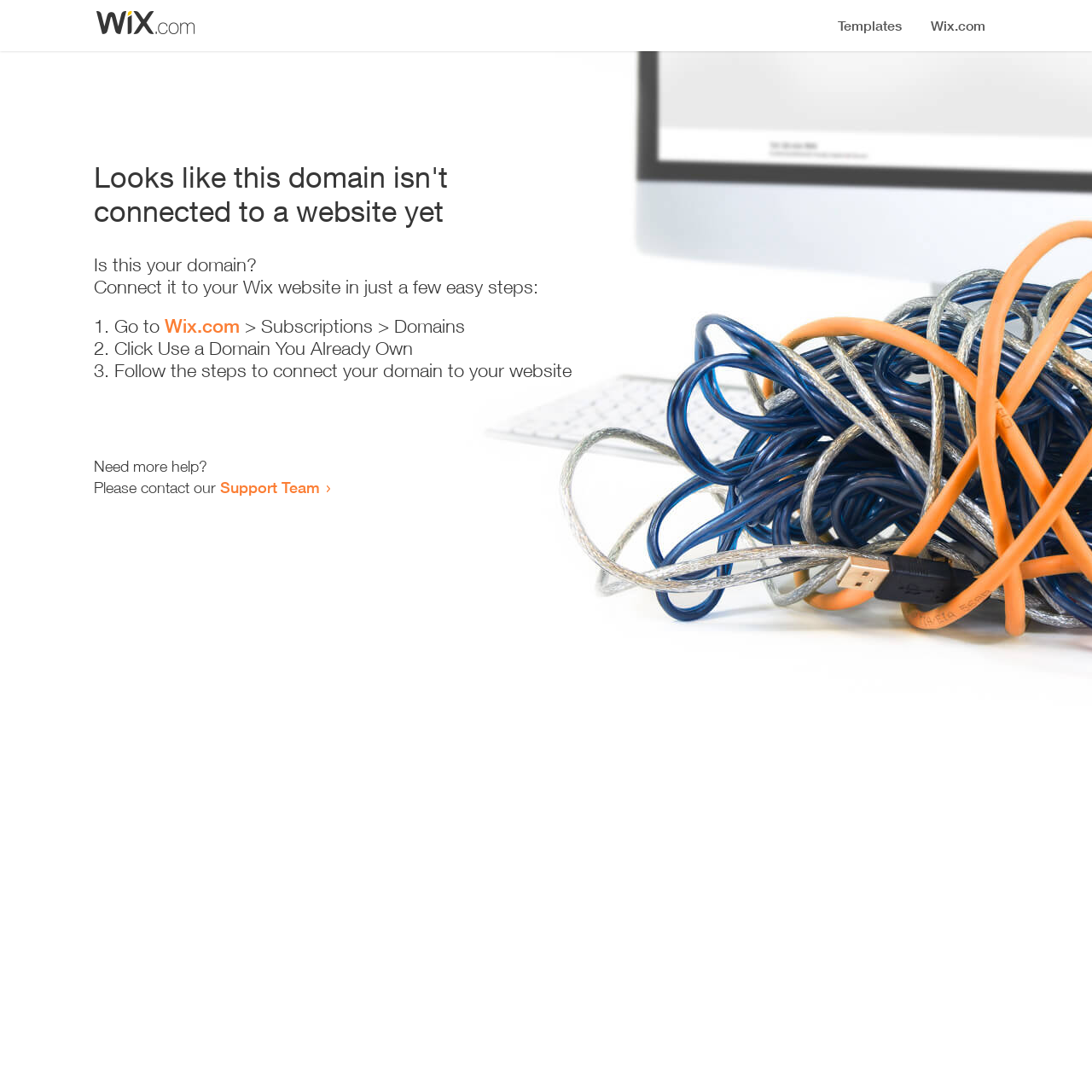Who can I contact for more help?
Your answer should be a single word or phrase derived from the screenshot.

Support Team